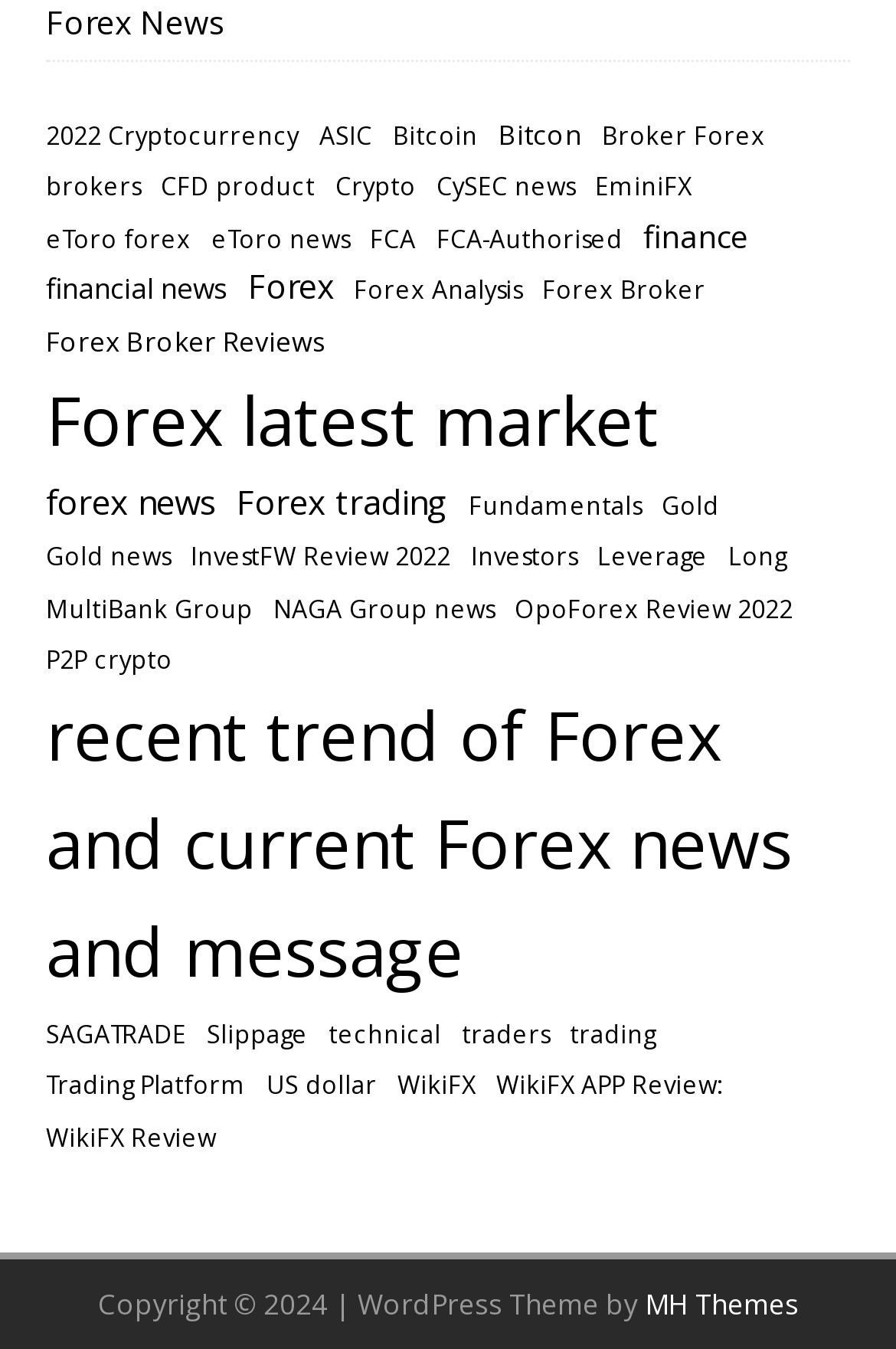Answer in one word or a short phrase: 
What is the theme of this WordPress website?

MH Themes